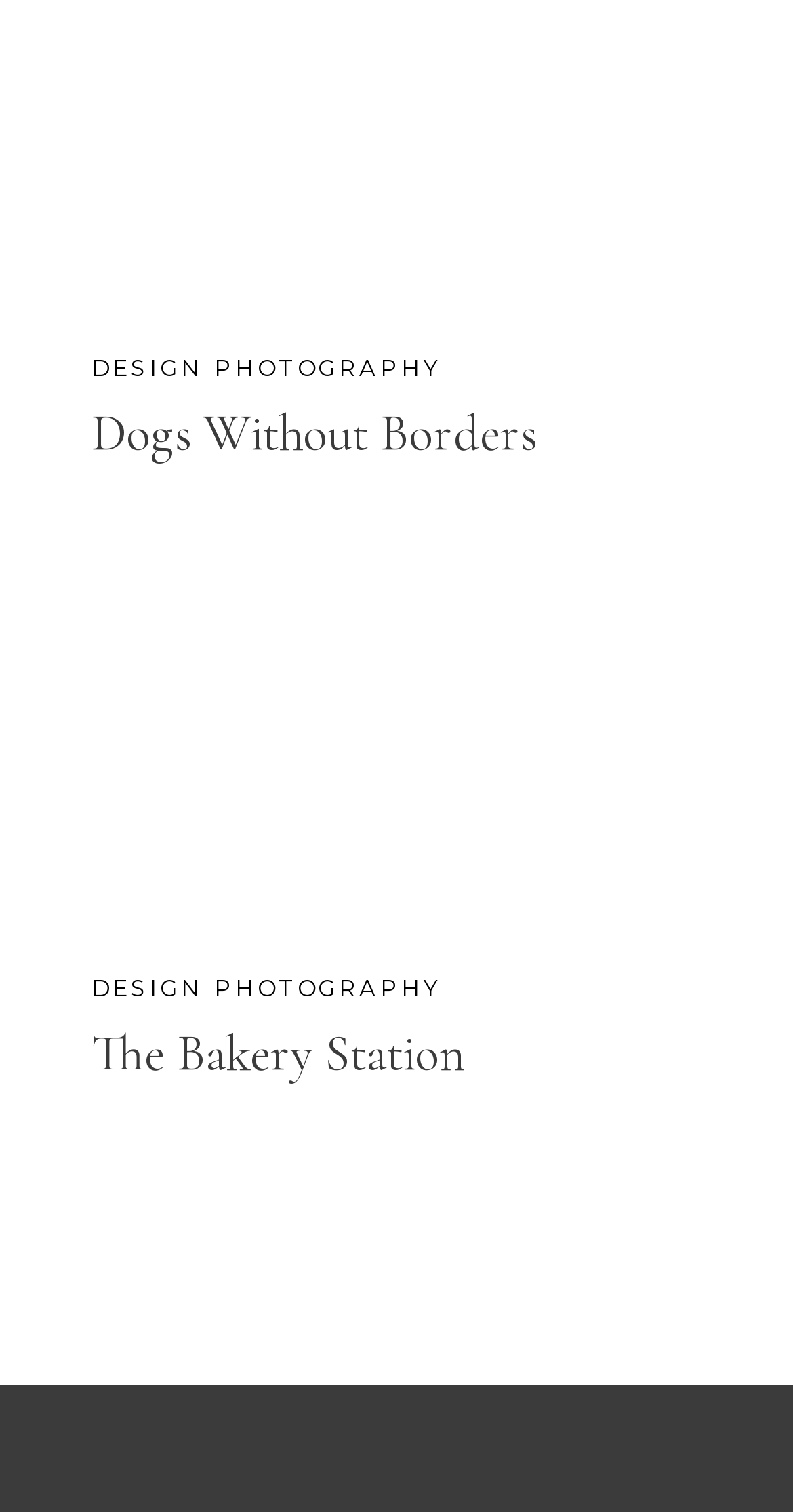Give a short answer to this question using one word or a phrase:
What is the text of the first link?

DESIGN